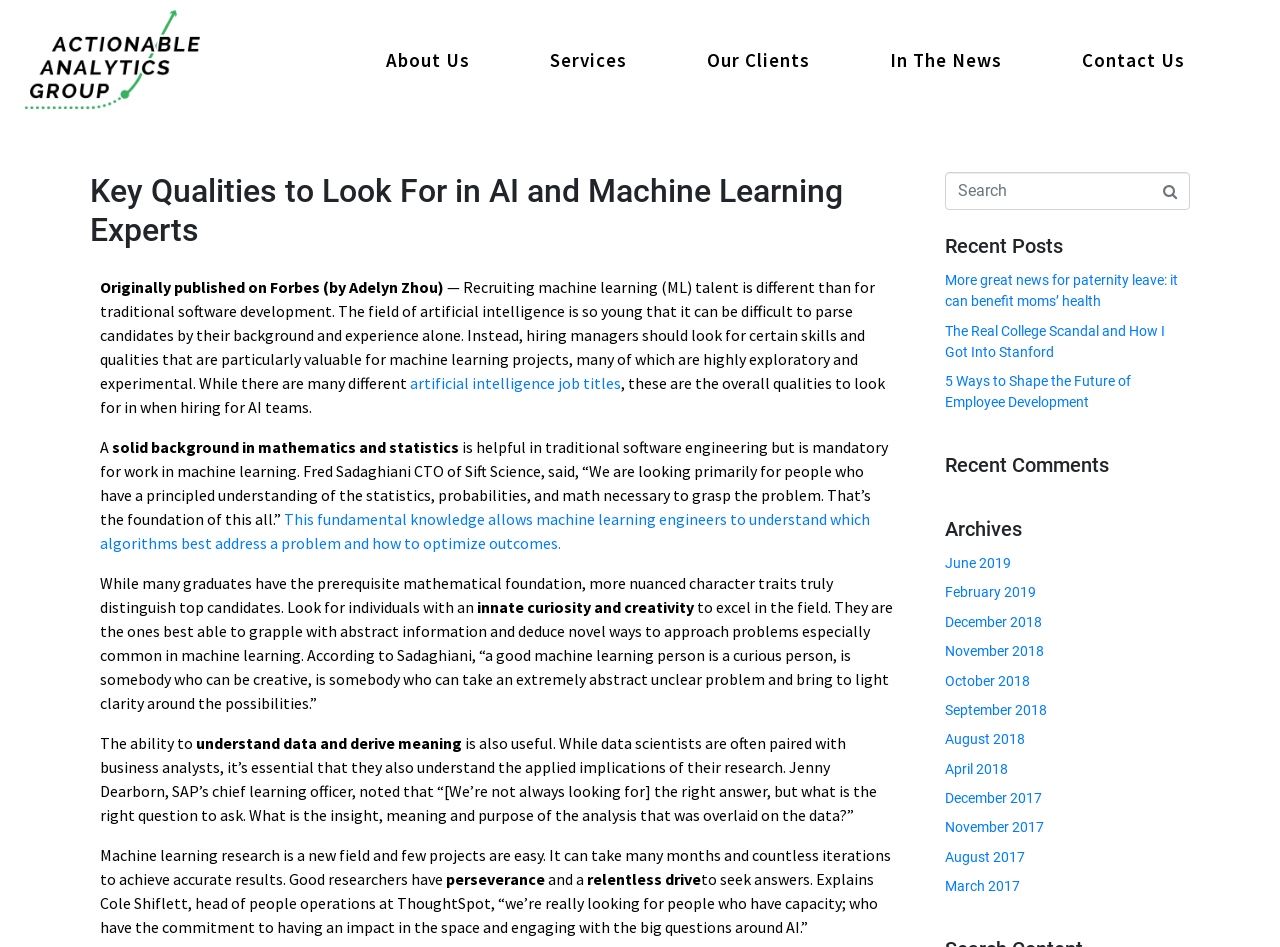Please find and generate the text of the main heading on the webpage.

Inspiring Your Future of Work.